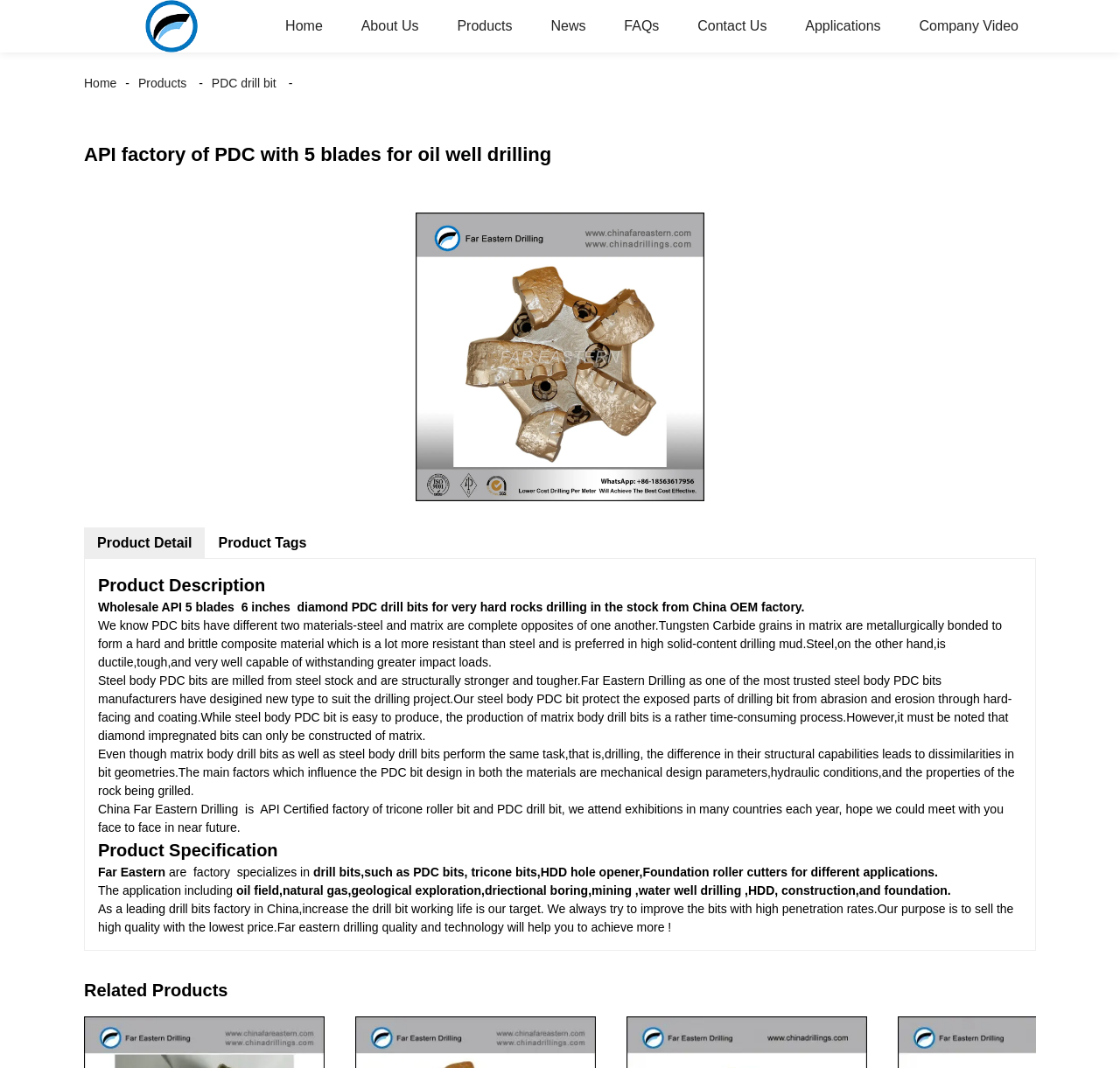What is the material of the PDC bits mentioned?
Using the details shown in the screenshot, provide a comprehensive answer to the question.

According to the product description, the PDC bits have two materials, steel and matrix, which are complete opposites of each other. Steel is ductile, tough, and very well capable of withstanding greater impact loads, while matrix is a hard and brittle composite material.